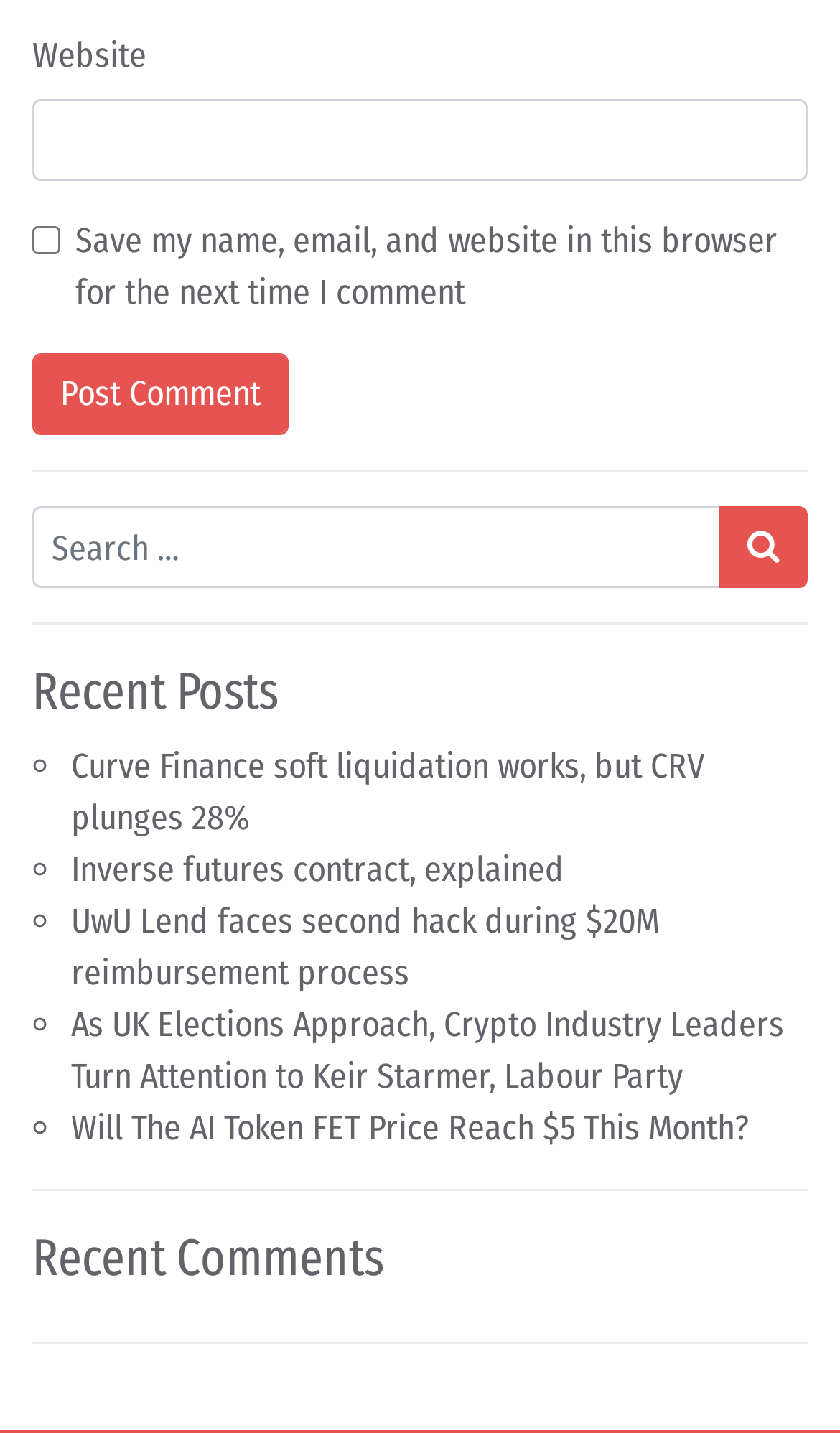Refer to the image and provide a thorough answer to this question:
What is the function of the button below the search input?

The button below the search input is labeled as 'Search submit', indicating that it is used to submit the search query entered in the search input field.